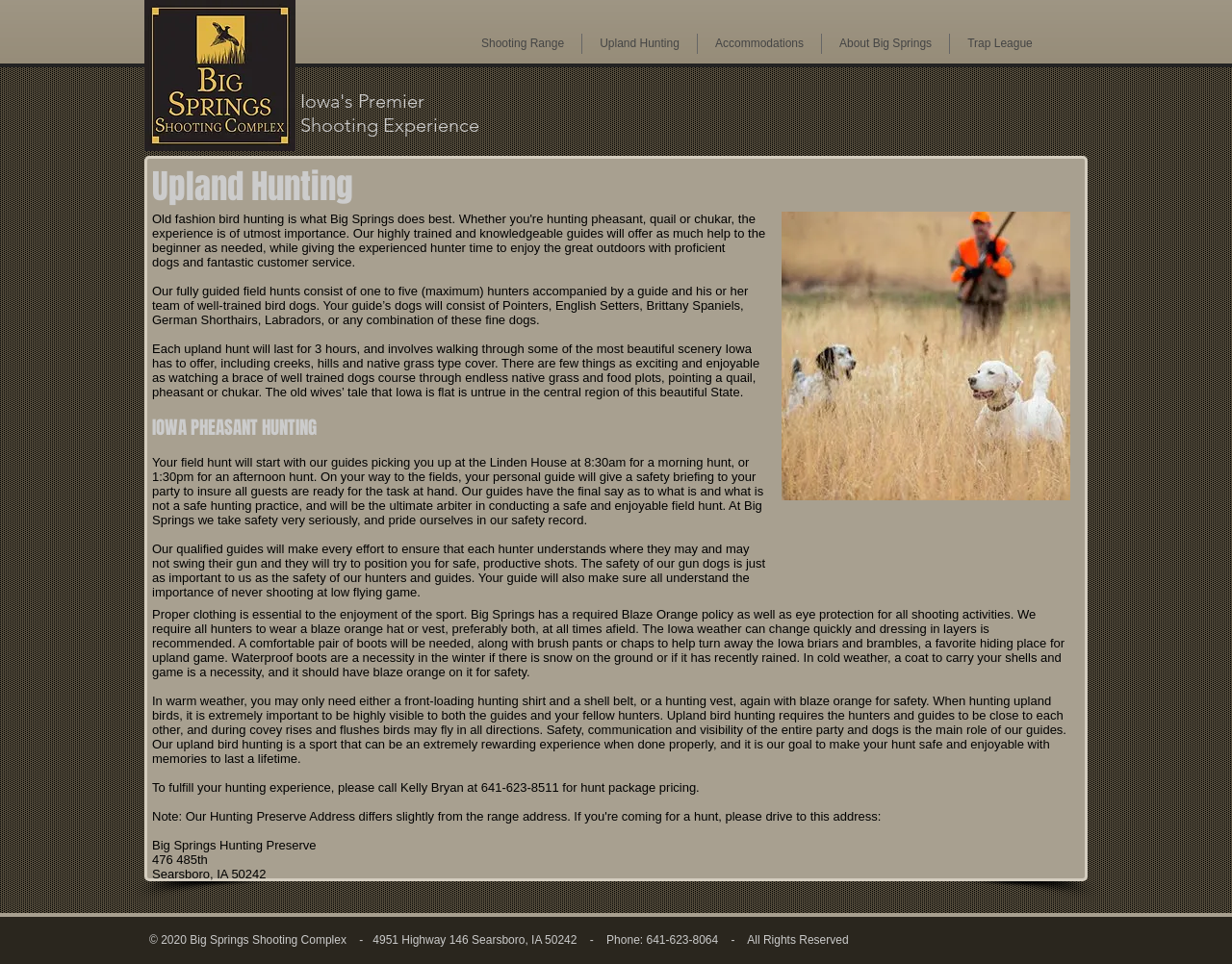What type of experience does Big Springs offer?
Please provide a single word or phrase as the answer based on the screenshot.

Hunting Experience